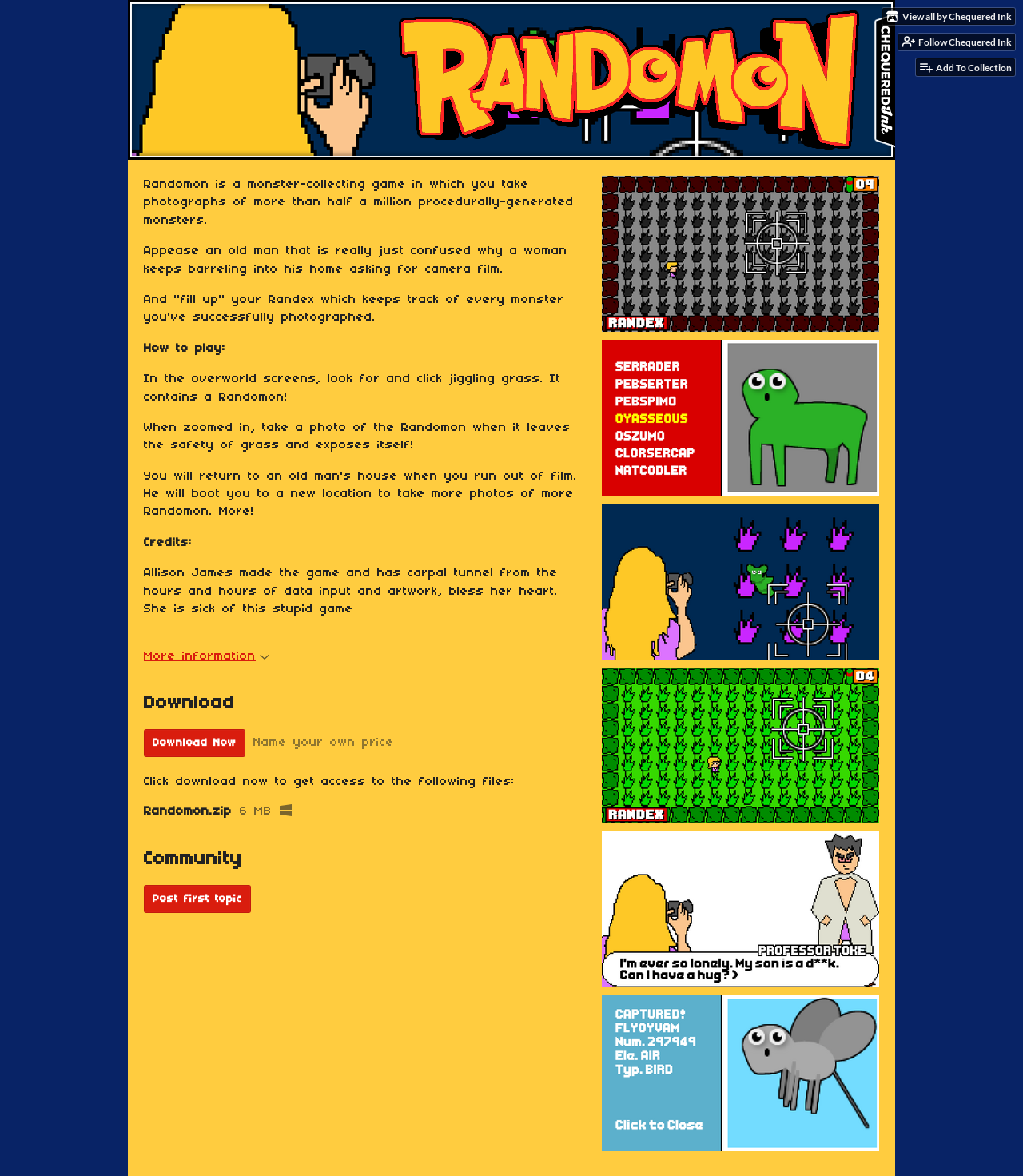Find the bounding box coordinates for the element described here: "Download Now".

[0.141, 0.62, 0.24, 0.644]